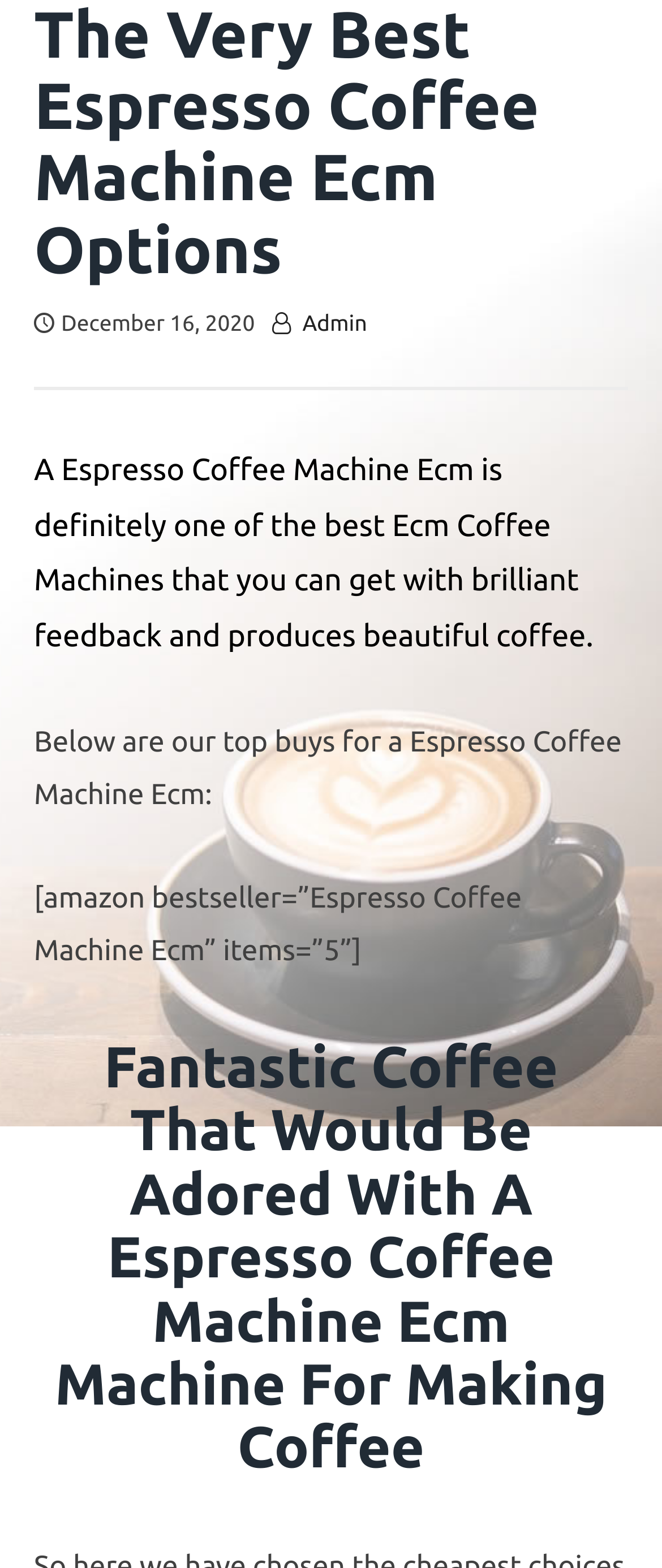Find the main header of the webpage and produce its text content.

The Very Best Espresso Coffee Machine Ecm Options